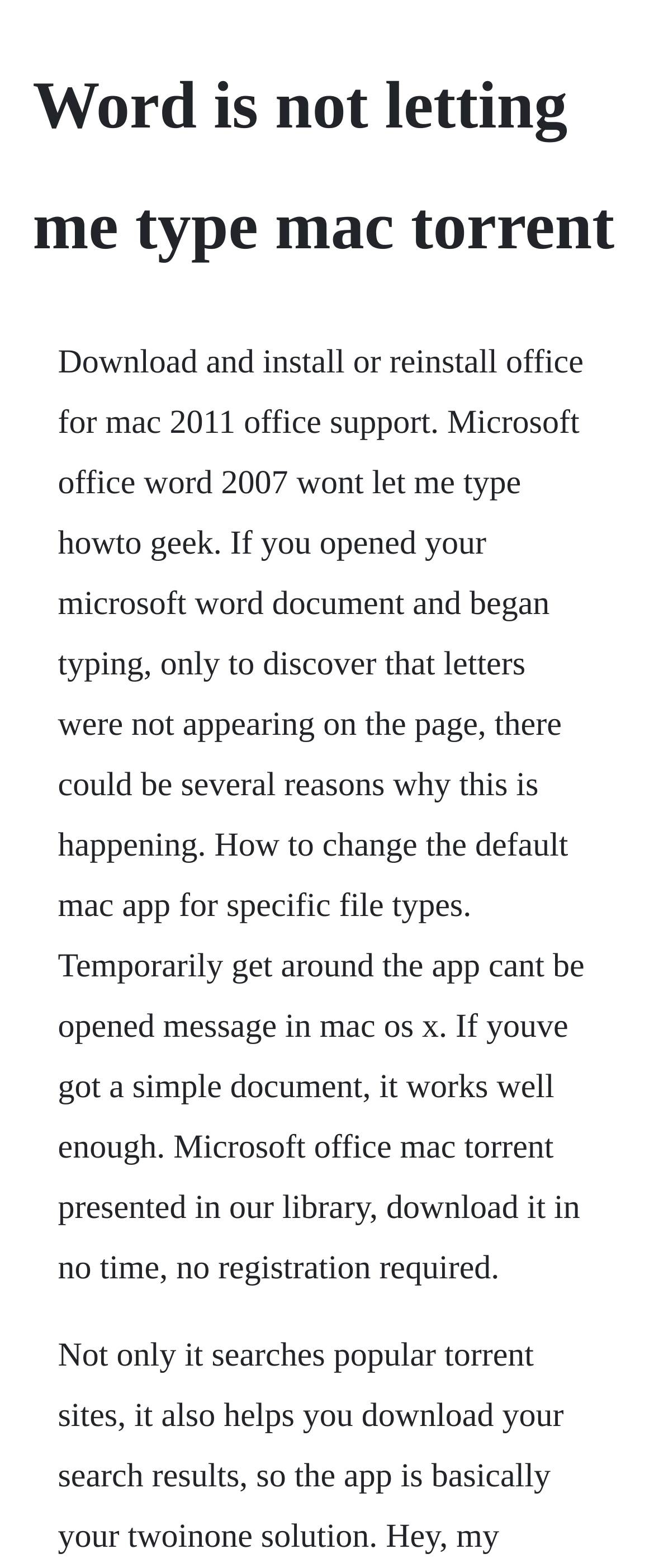Extract the main title from the webpage and generate its text.

Word is not letting me type mac torrent